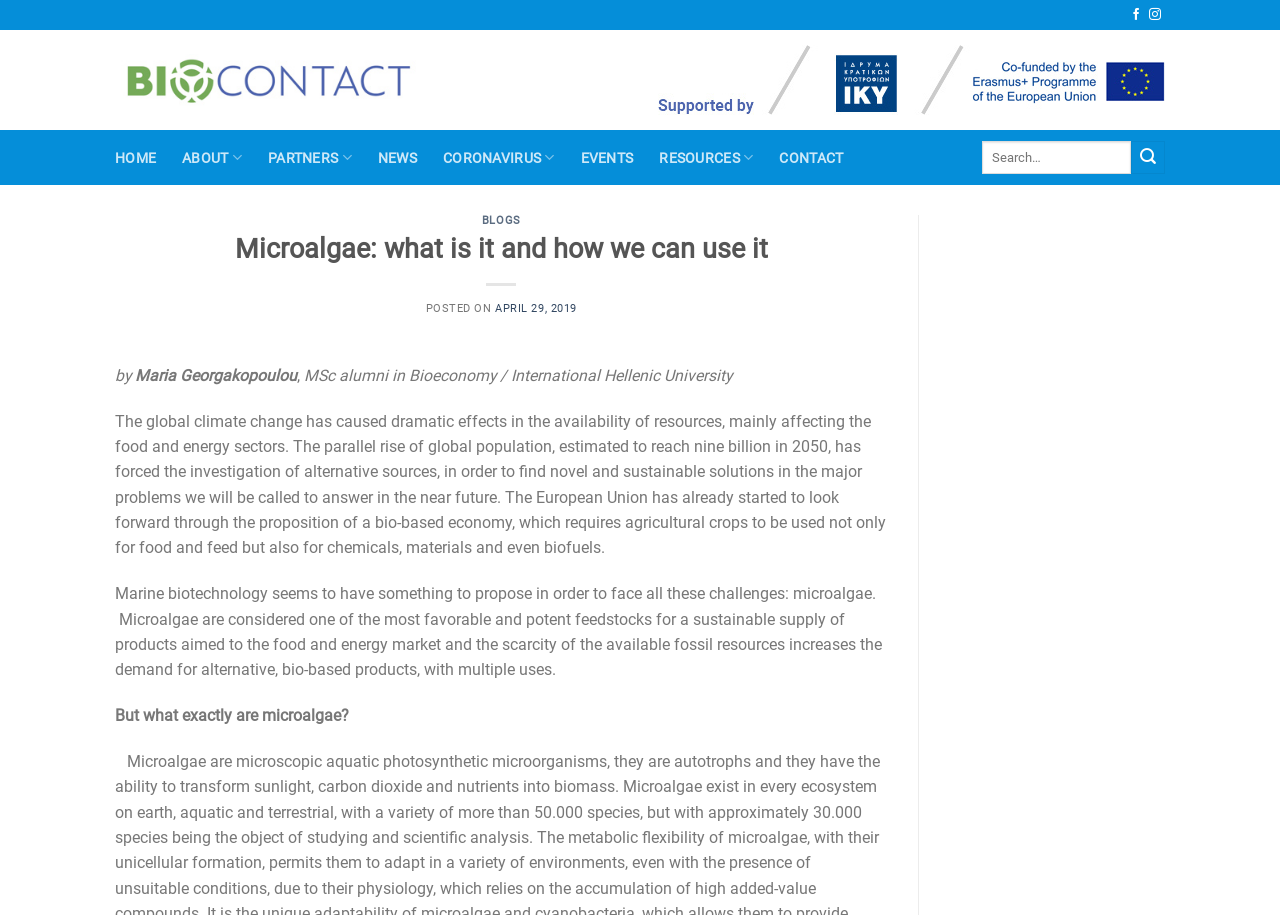Determine the bounding box coordinates of the clickable area required to perform the following instruction: "Read about Microalgae". The coordinates should be represented as four float numbers between 0 and 1: [left, top, right, bottom].

[0.108, 0.254, 0.675, 0.292]